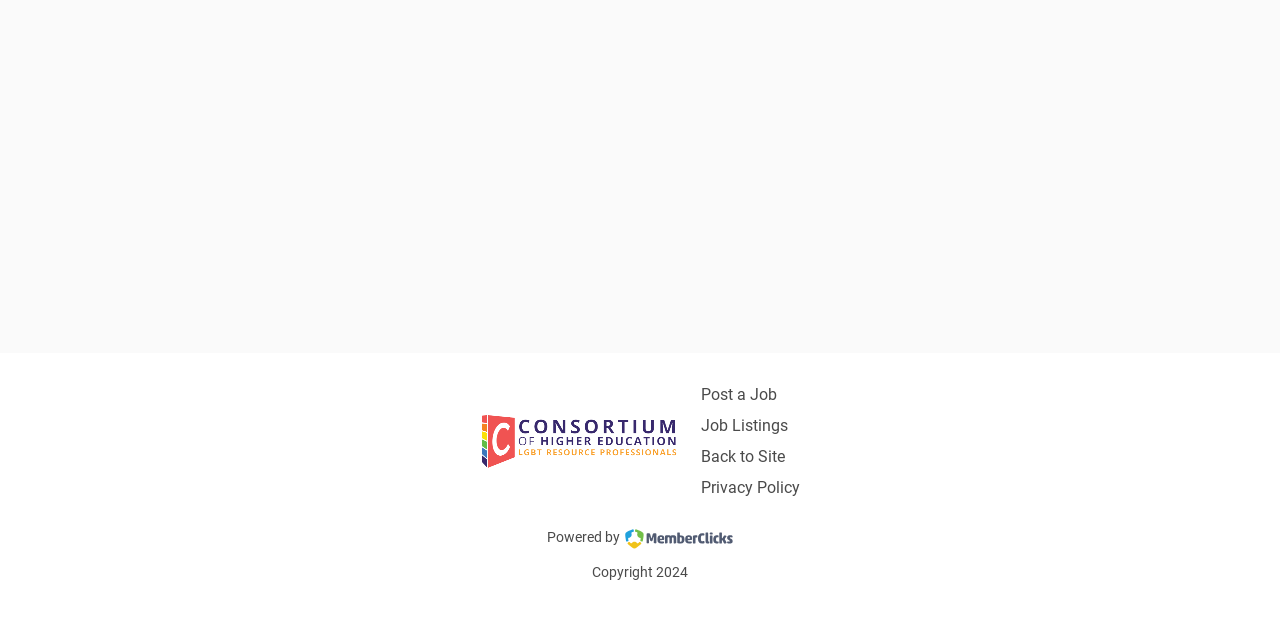Given the description: "Privacy Policy", determine the bounding box coordinates of the UI element. The coordinates should be formatted as four float numbers between 0 and 1, [left, top, right, bottom].

[0.547, 0.747, 0.625, 0.777]